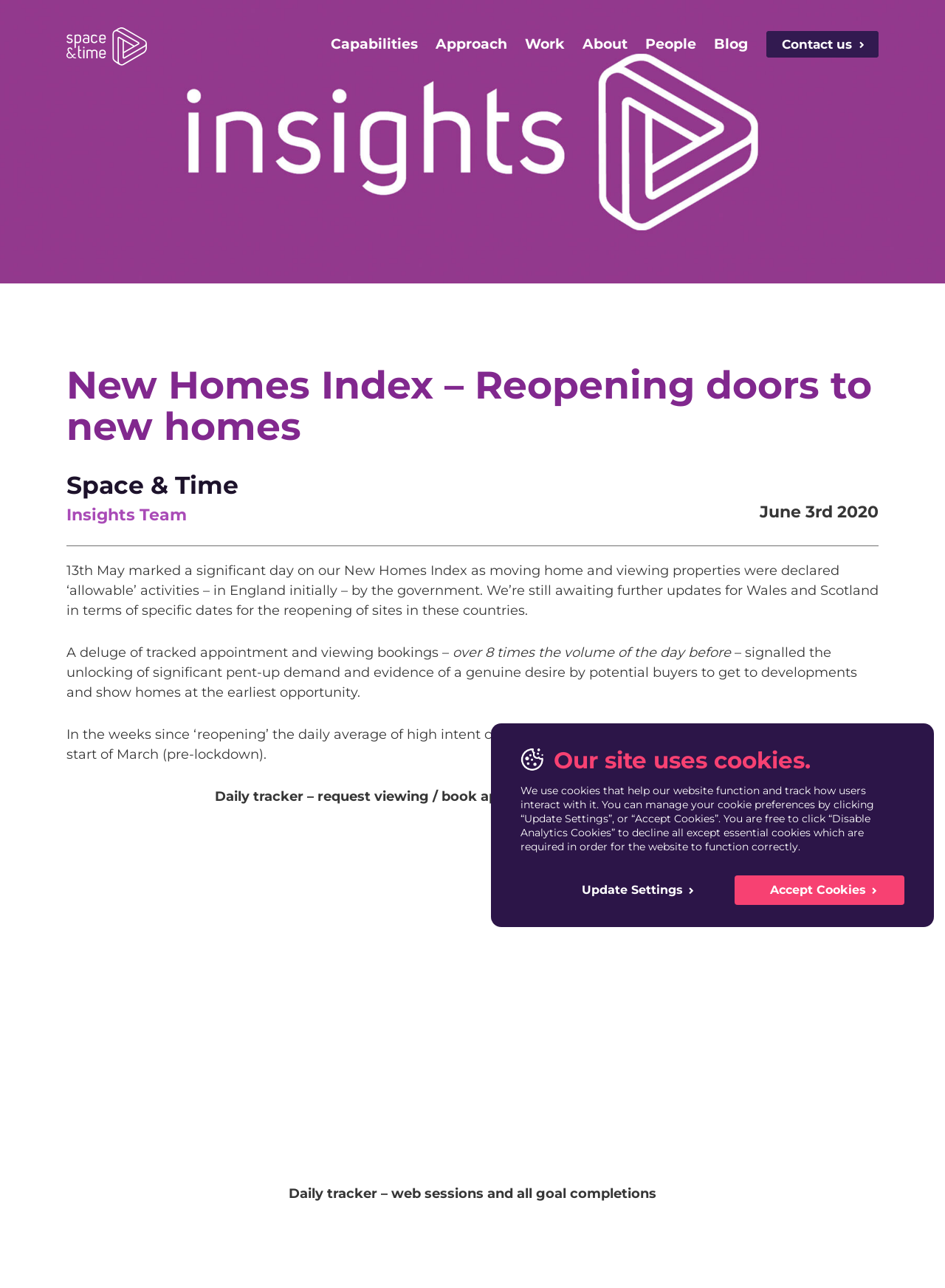Find the bounding box coordinates of the area that needs to be clicked in order to achieve the following instruction: "Click the 'Blog' link". The coordinates should be specified as four float numbers between 0 and 1, i.e., [left, top, right, bottom].

[0.756, 0.028, 0.792, 0.044]